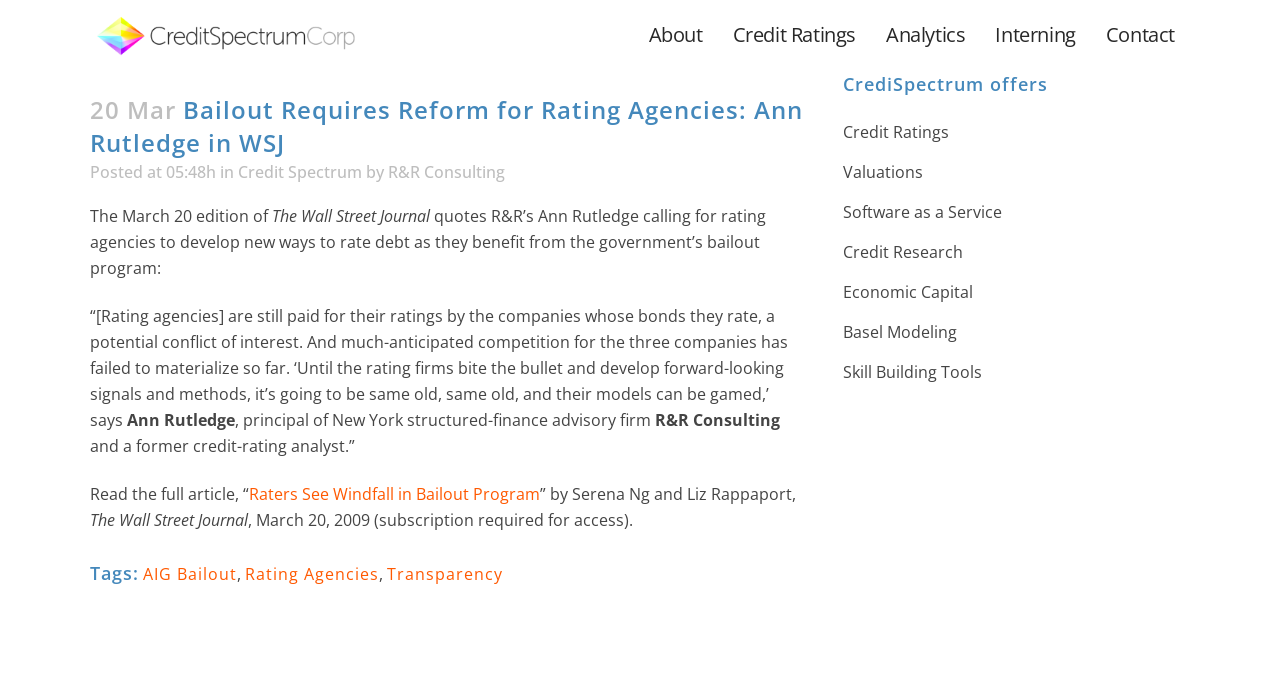Determine the bounding box coordinates of the clickable region to follow the instruction: "Visit the 'Credit Ratings' page".

[0.561, 0.0, 0.68, 0.1]